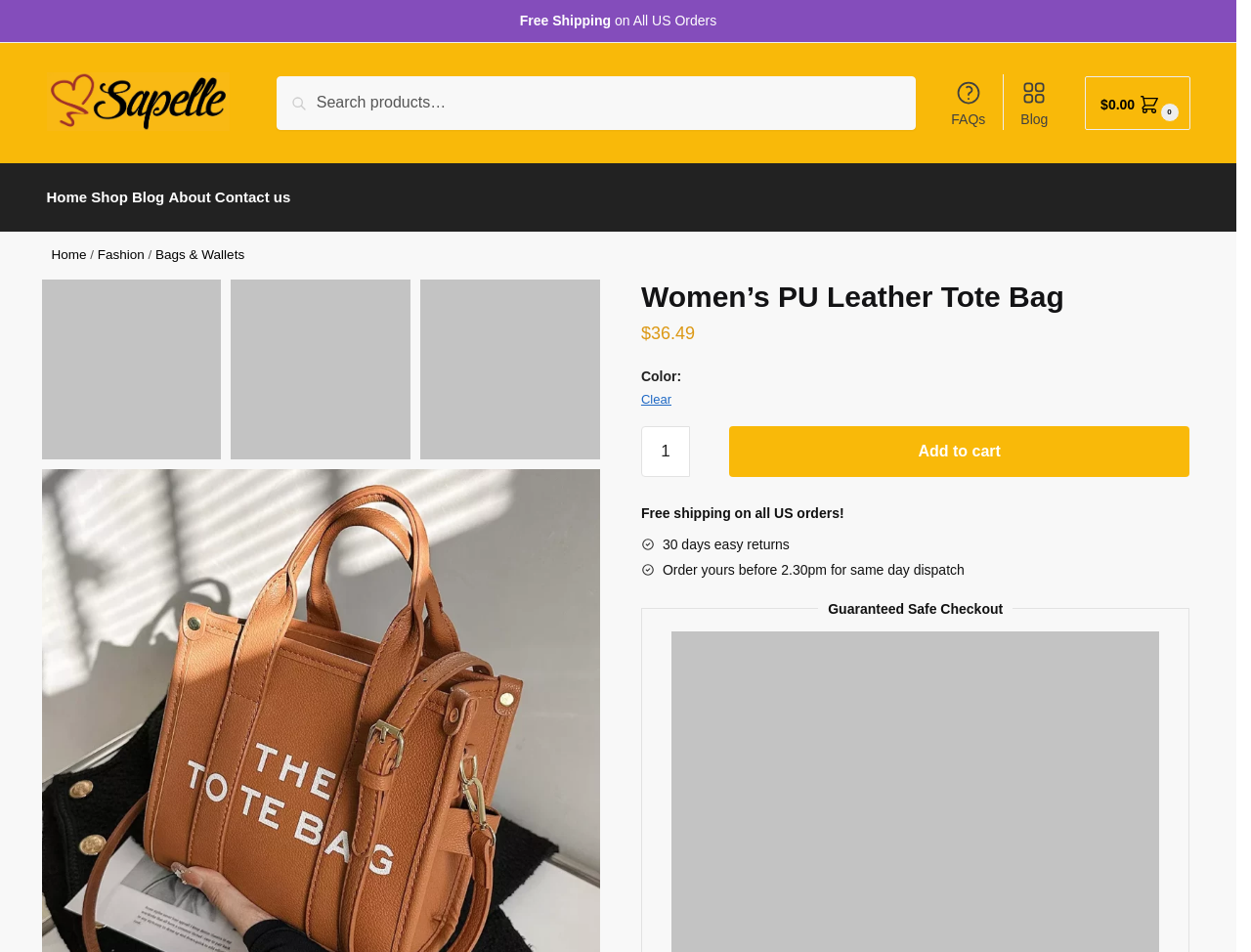Generate the text of the webpage's primary heading.

Women’s PU Leather Tote Bag